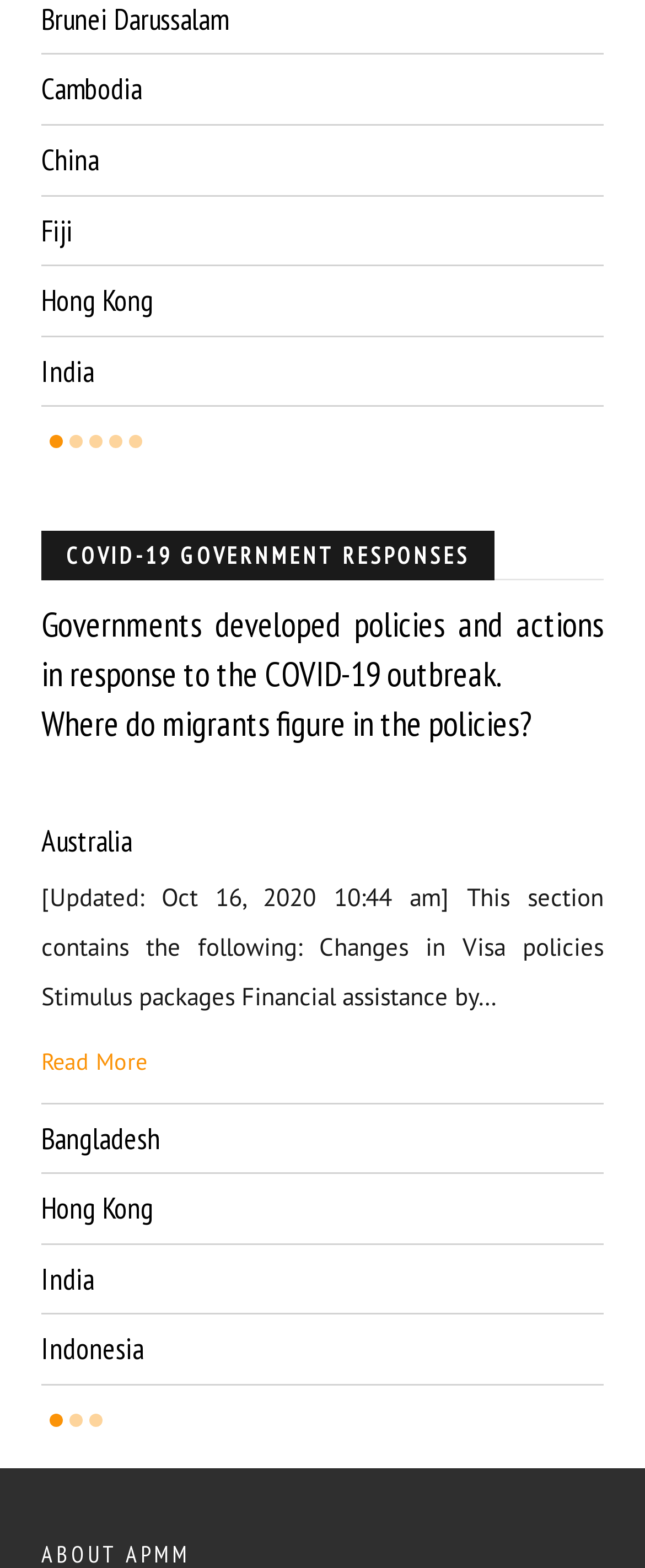Please locate the bounding box coordinates of the element that needs to be clicked to achieve the following instruction: "Read more about Cambodia". The coordinates should be four float numbers between 0 and 1, i.e., [left, top, right, bottom].

[0.064, 0.141, 0.228, 0.161]